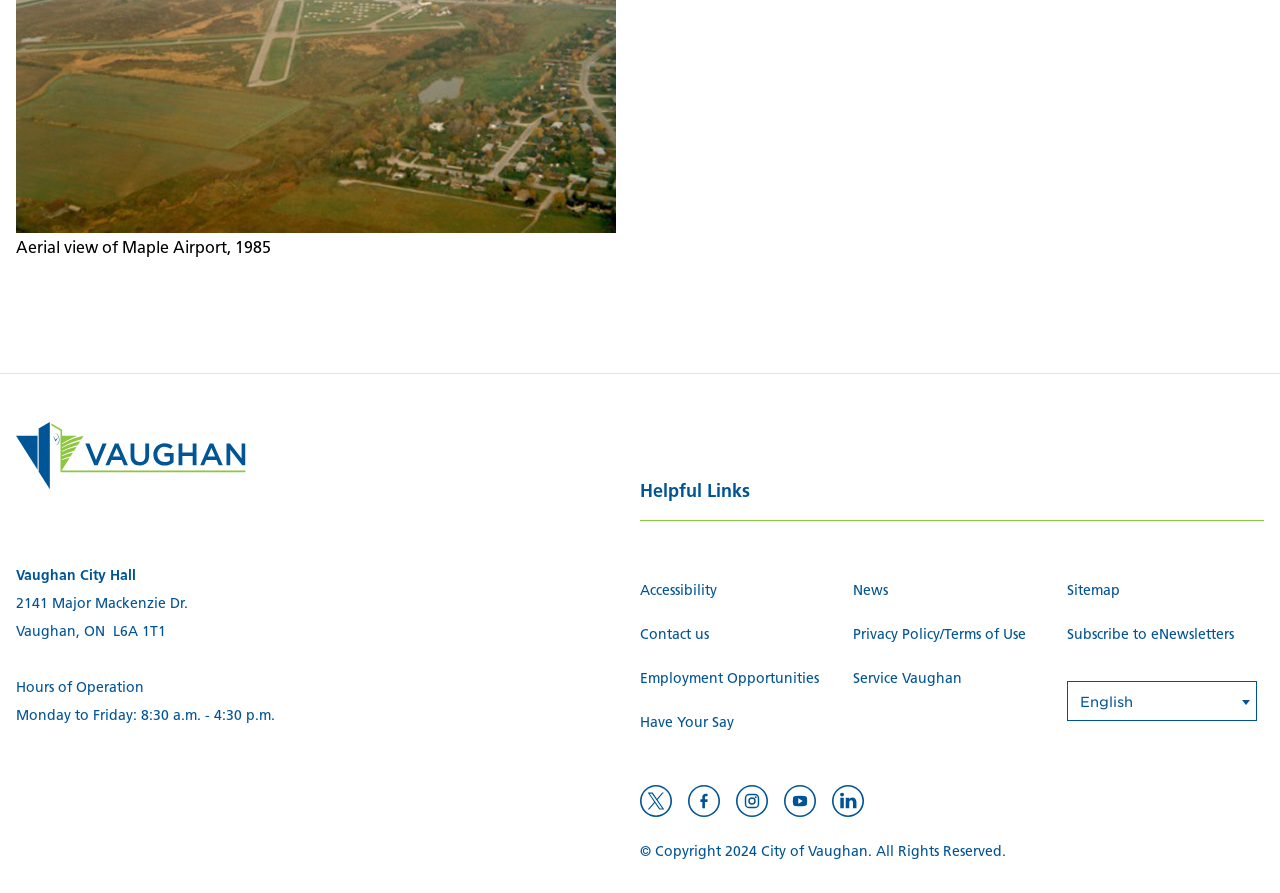Answer the question briefly using a single word or phrase: 
How many social media links are available?

5